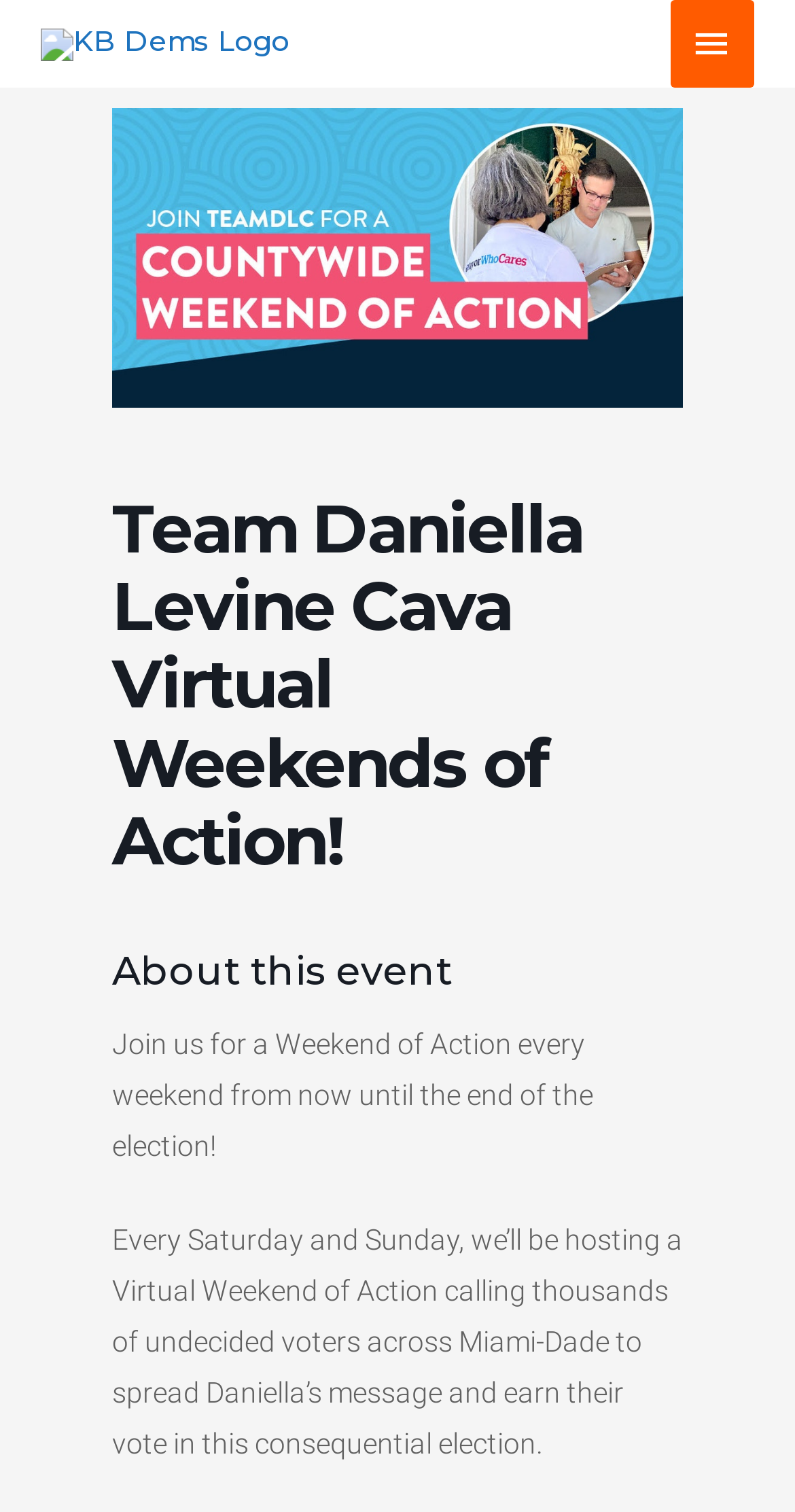Answer the question below in one word or phrase:
What is the goal of the Virtual Weekend of Action?

Earn votes